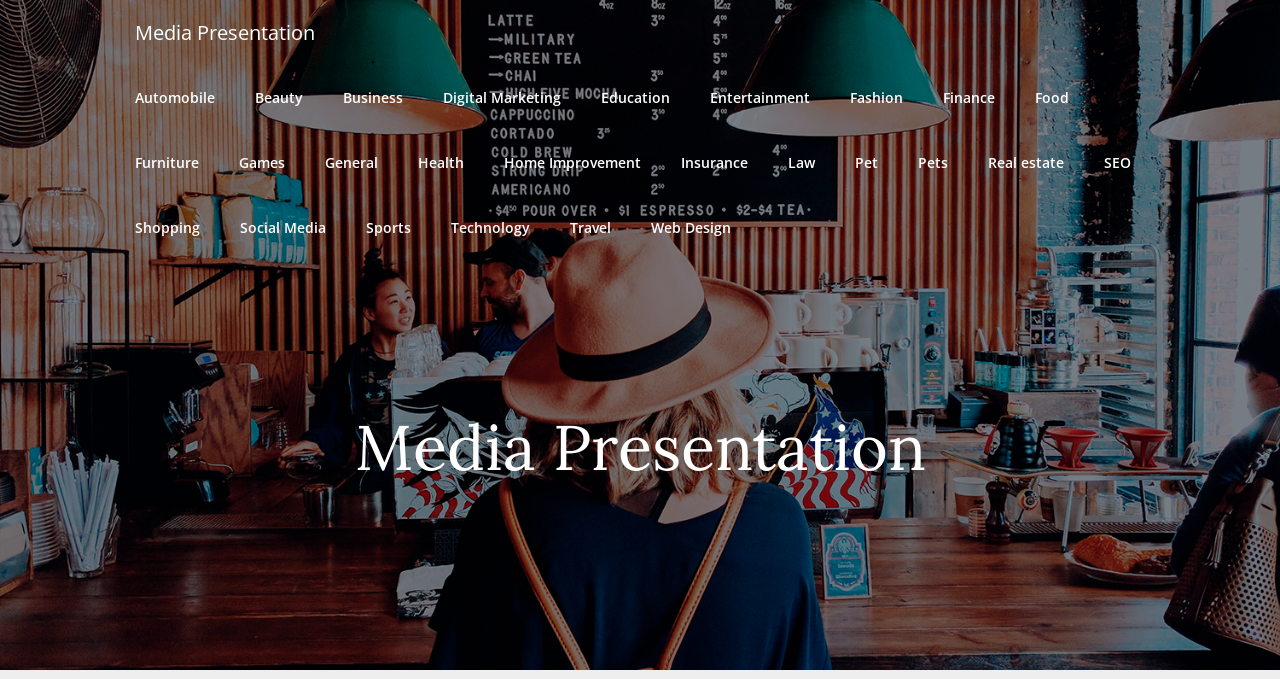Find the bounding box coordinates corresponding to the UI element with the description: "Furniture". The coordinates should be formatted as [left, top, right, bottom], with values as floats between 0 and 1.

[0.09, 0.191, 0.171, 0.287]